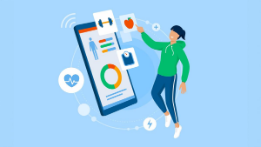Please look at the image and answer the question with a detailed explanation: What is displayed on the smartphone?

The caption states that the smartphone displays various health-related metrics and icons, including a heart symbol and fitness data, which suggests that the person is engaging with a digital health application.